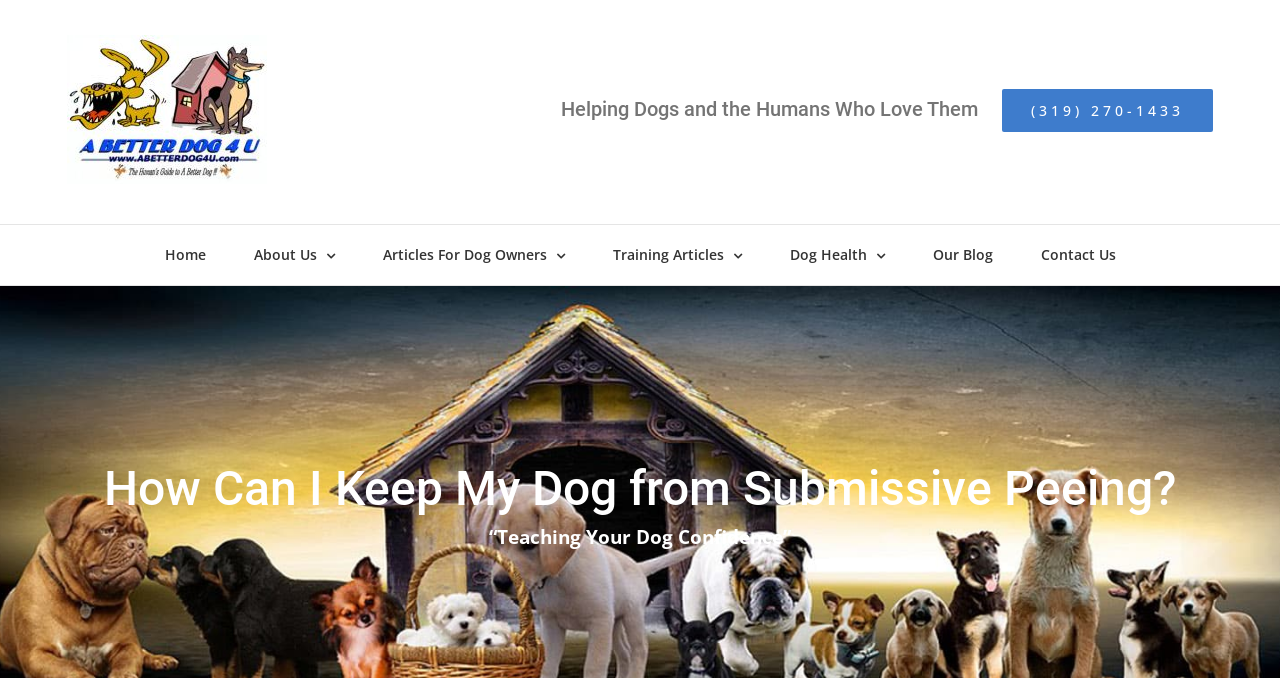What is the quote on the webpage?
Using the image as a reference, answer the question with a short word or phrase.

“Teaching Your Dog Confidence”